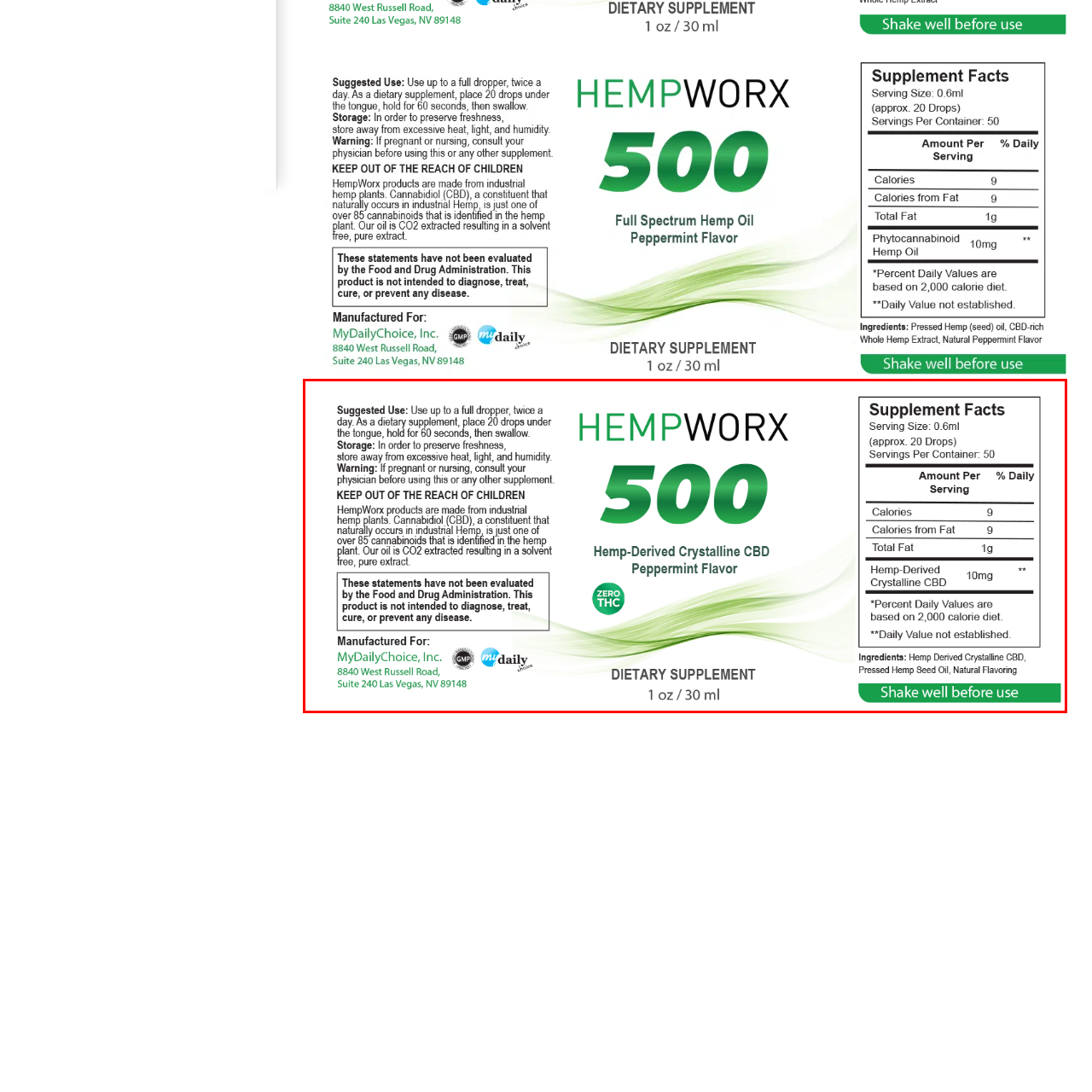Focus on the image encased in the red box and respond to the question with a single word or phrase:
How many servings are in each container?

50